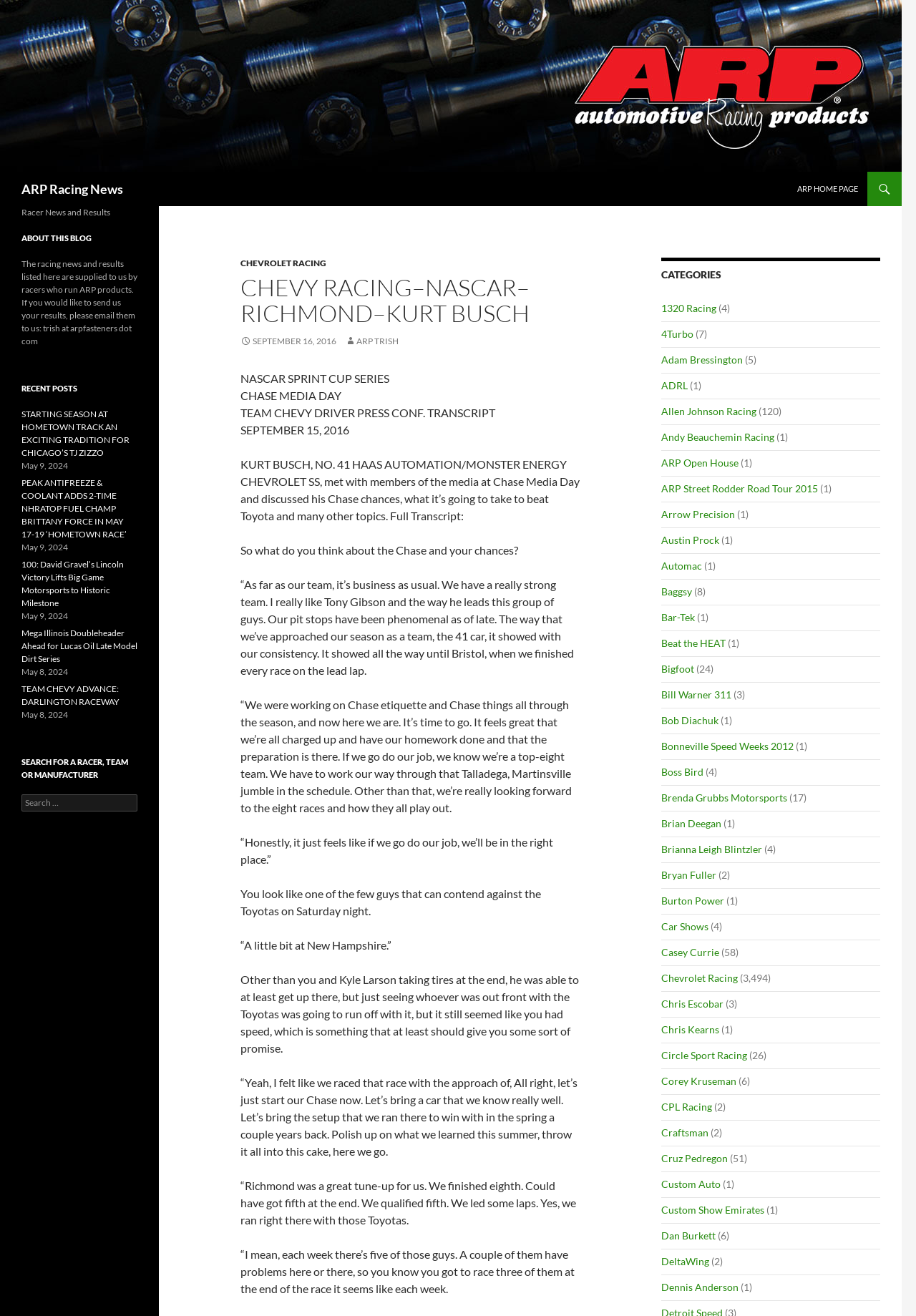Using the provided element description: "ARP Open House", identify the bounding box coordinates. The coordinates should be four floats between 0 and 1 in the order [left, top, right, bottom].

[0.722, 0.347, 0.806, 0.356]